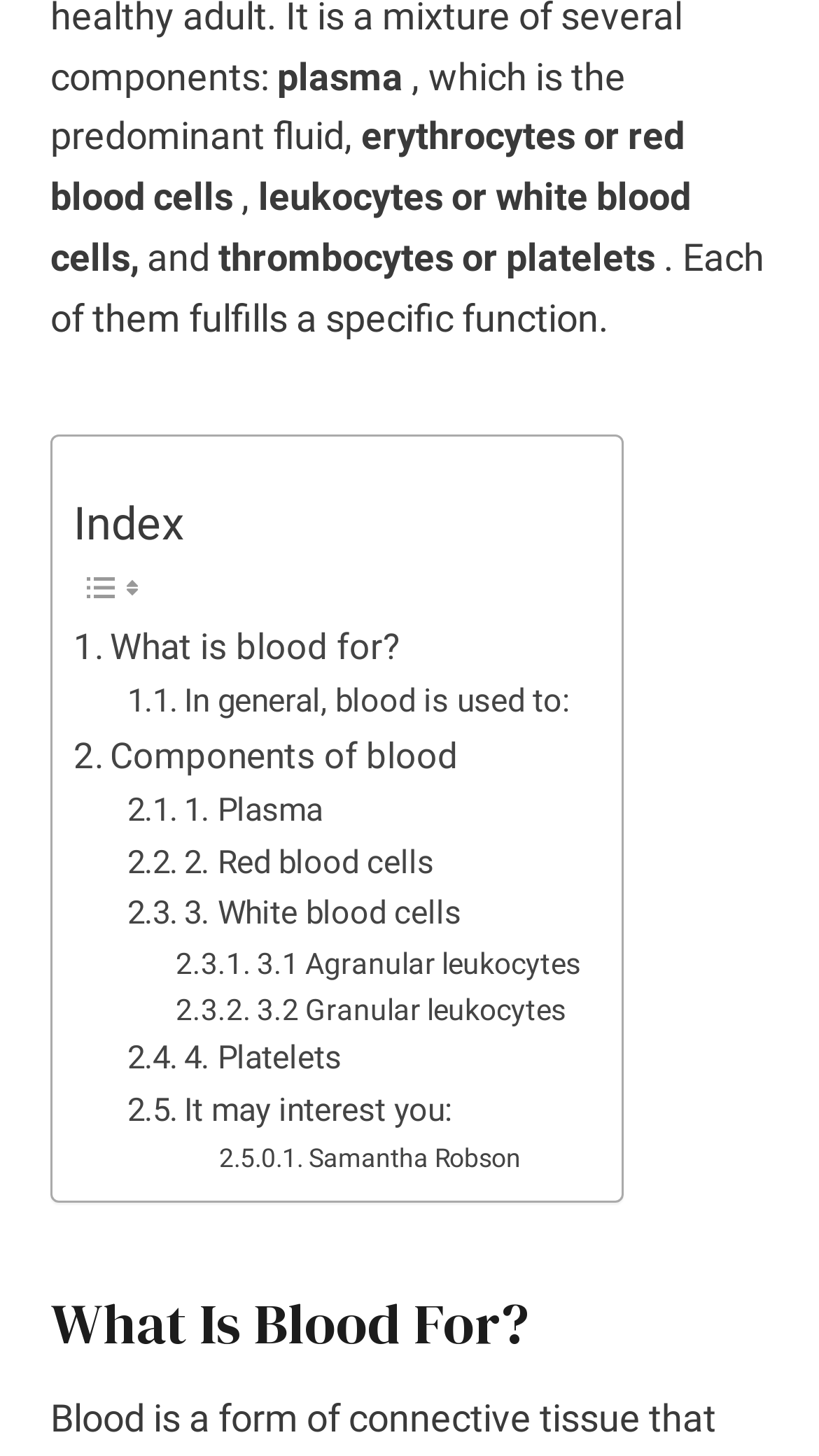Respond with a single word or phrase:
What is the function of each blood component?

specific function